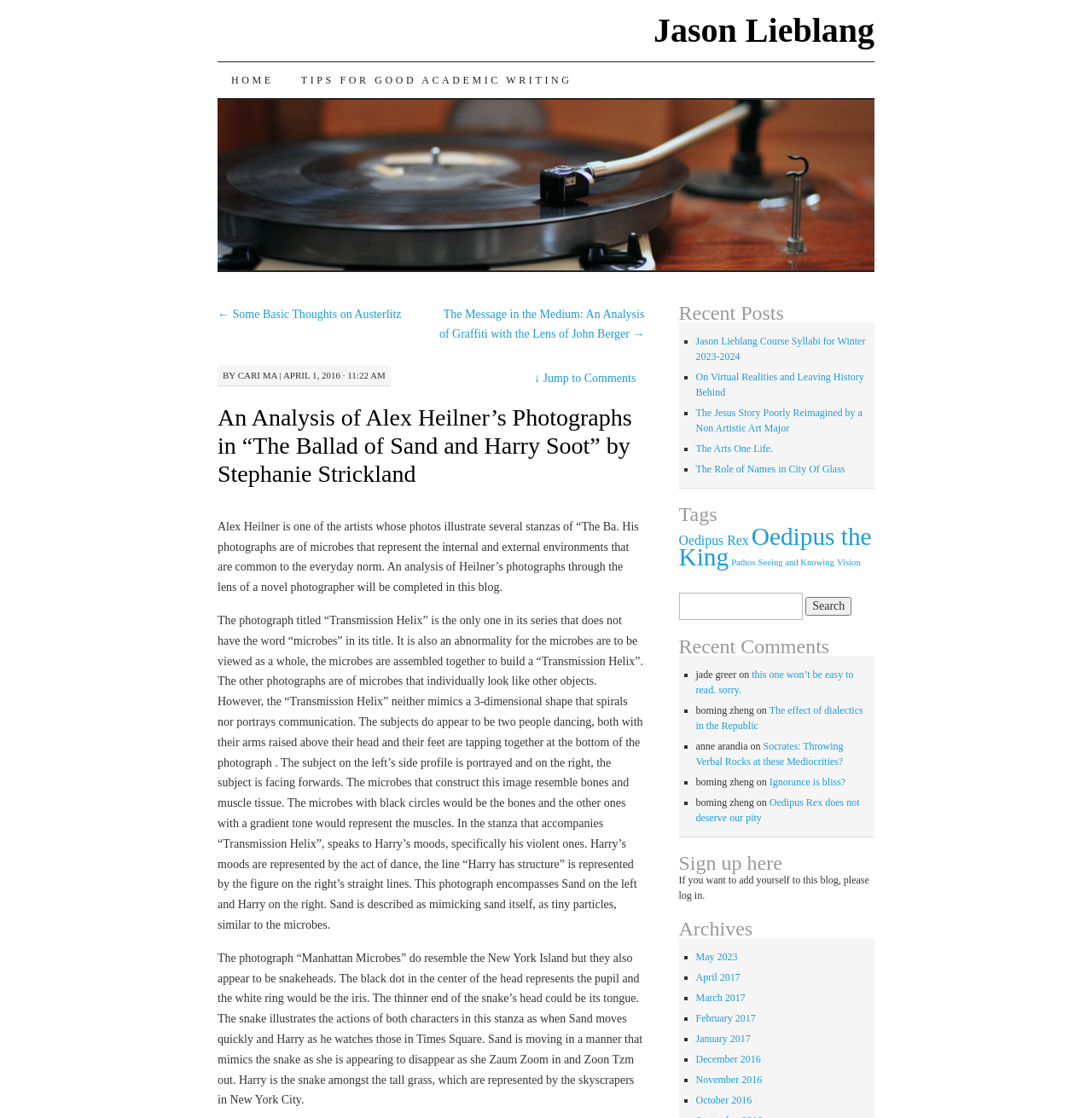What is the title of the photograph analyzed in the article?
Using the visual information, respond with a single word or phrase.

Transmission Helix